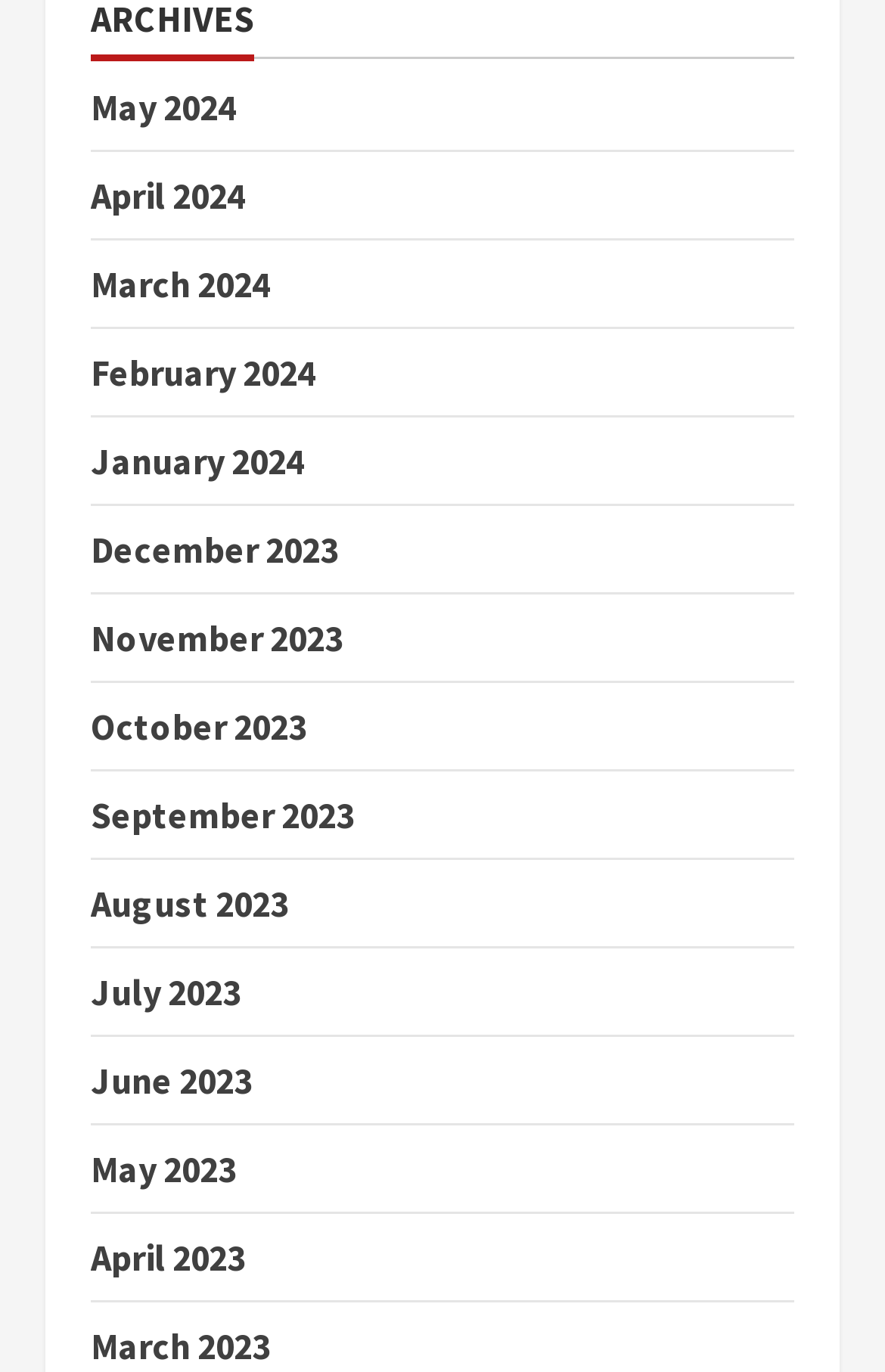Determine the bounding box coordinates for the area that needs to be clicked to fulfill this task: "View May 2024". The coordinates must be given as four float numbers between 0 and 1, i.e., [left, top, right, bottom].

[0.103, 0.061, 0.267, 0.094]